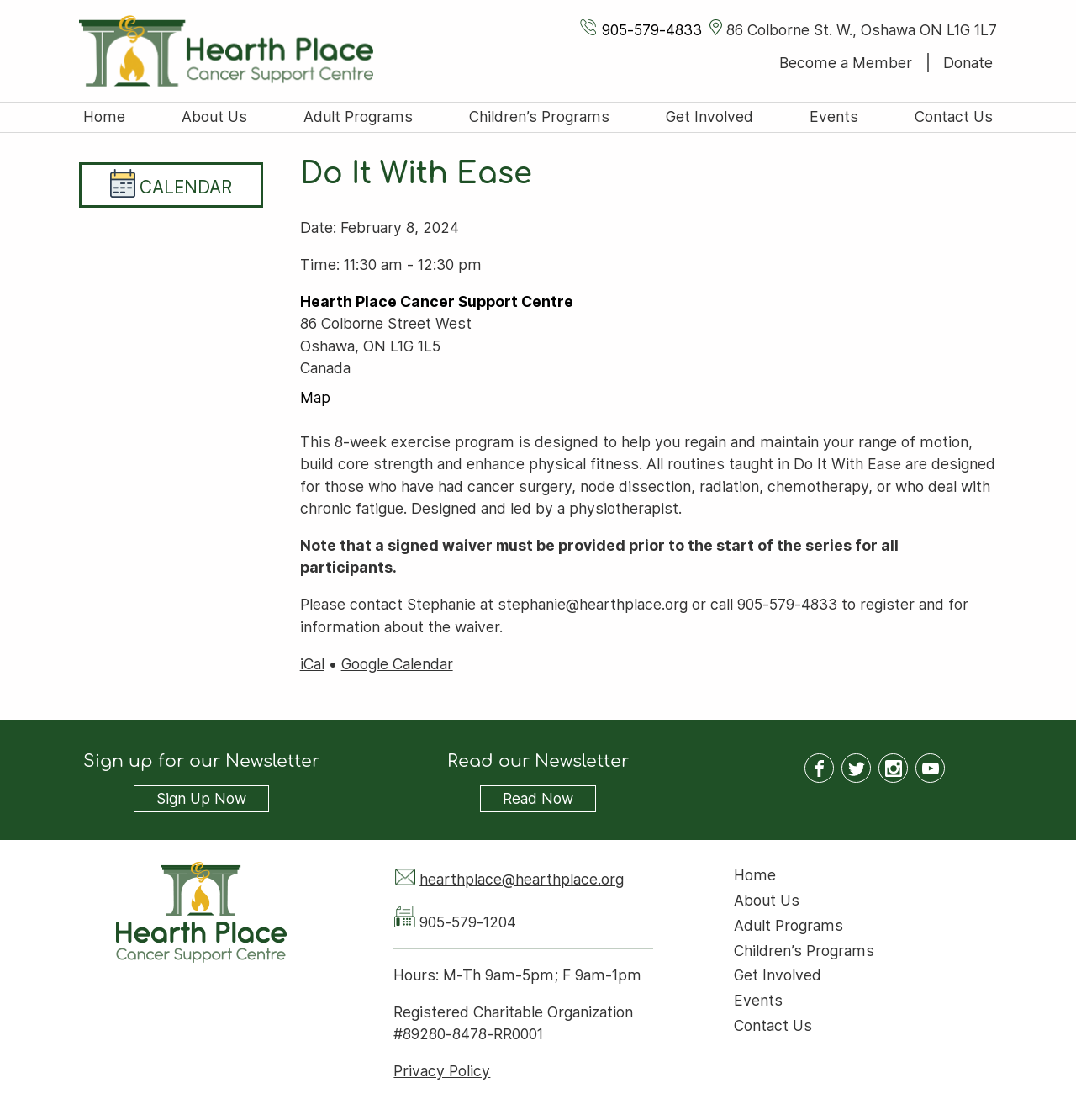What is the address of the Hearth Place Cancer Support Centre?
Based on the screenshot, answer the question with a single word or phrase.

86 Colborne Street West, Oshawa, ON L1G 1L5, Canada